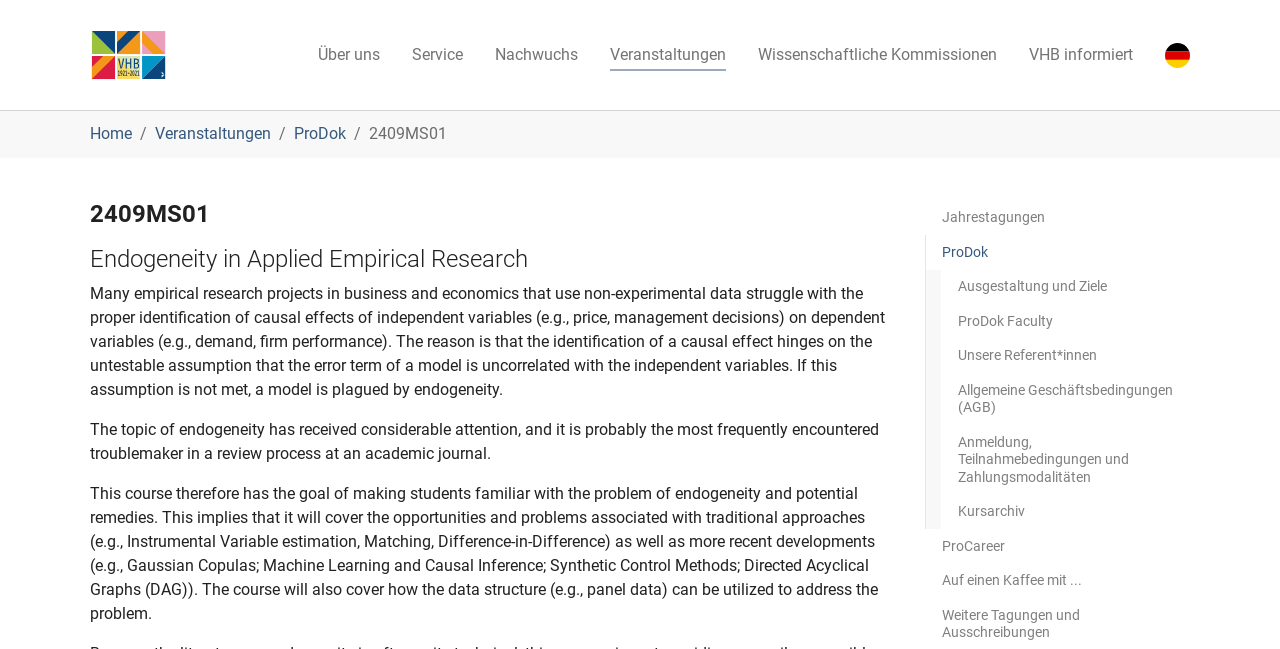What is the topic of the course described on the page?
We need a detailed and exhaustive answer to the question. Please elaborate.

I found a heading element with the text 'Endogeneity in Applied Empirical Research', which suggests that this is the topic of the course described on the page.